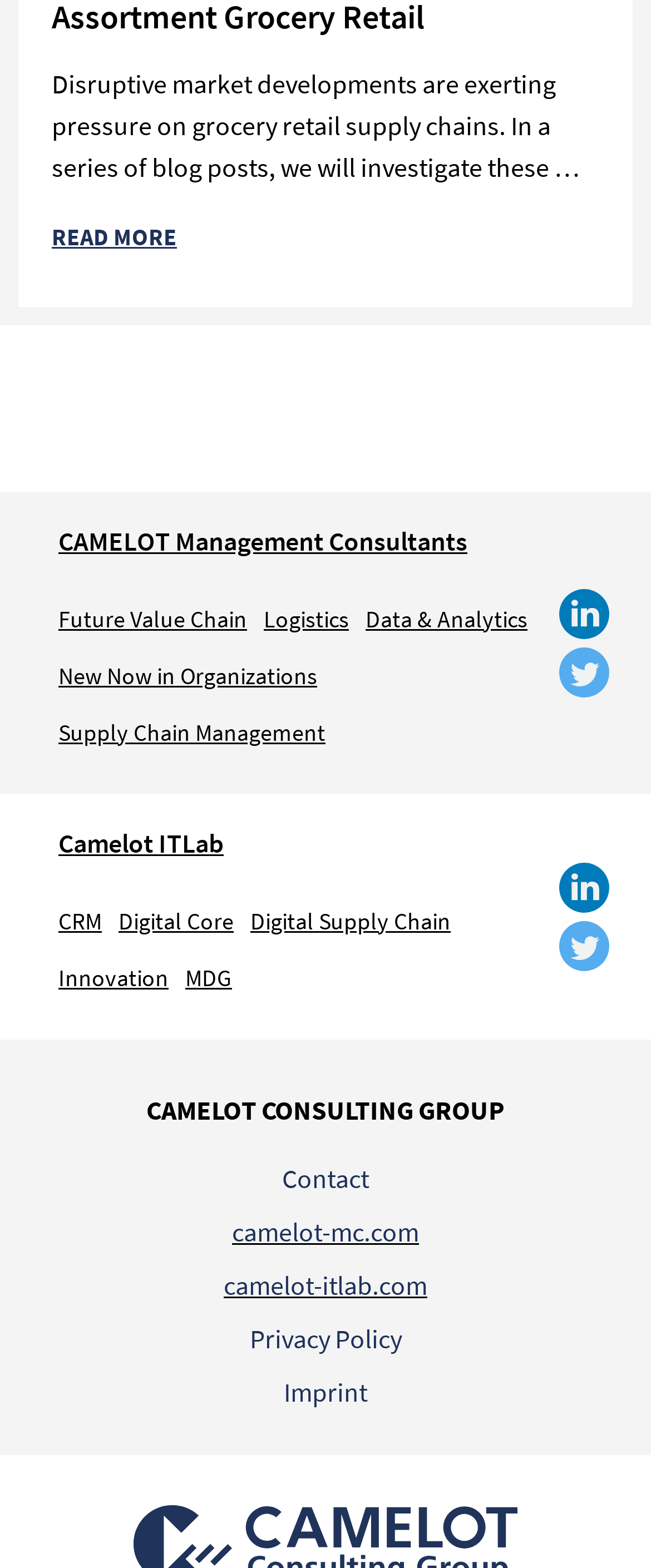Determine the bounding box coordinates for the UI element matching this description: "Innovation".

[0.077, 0.605, 0.272, 0.641]